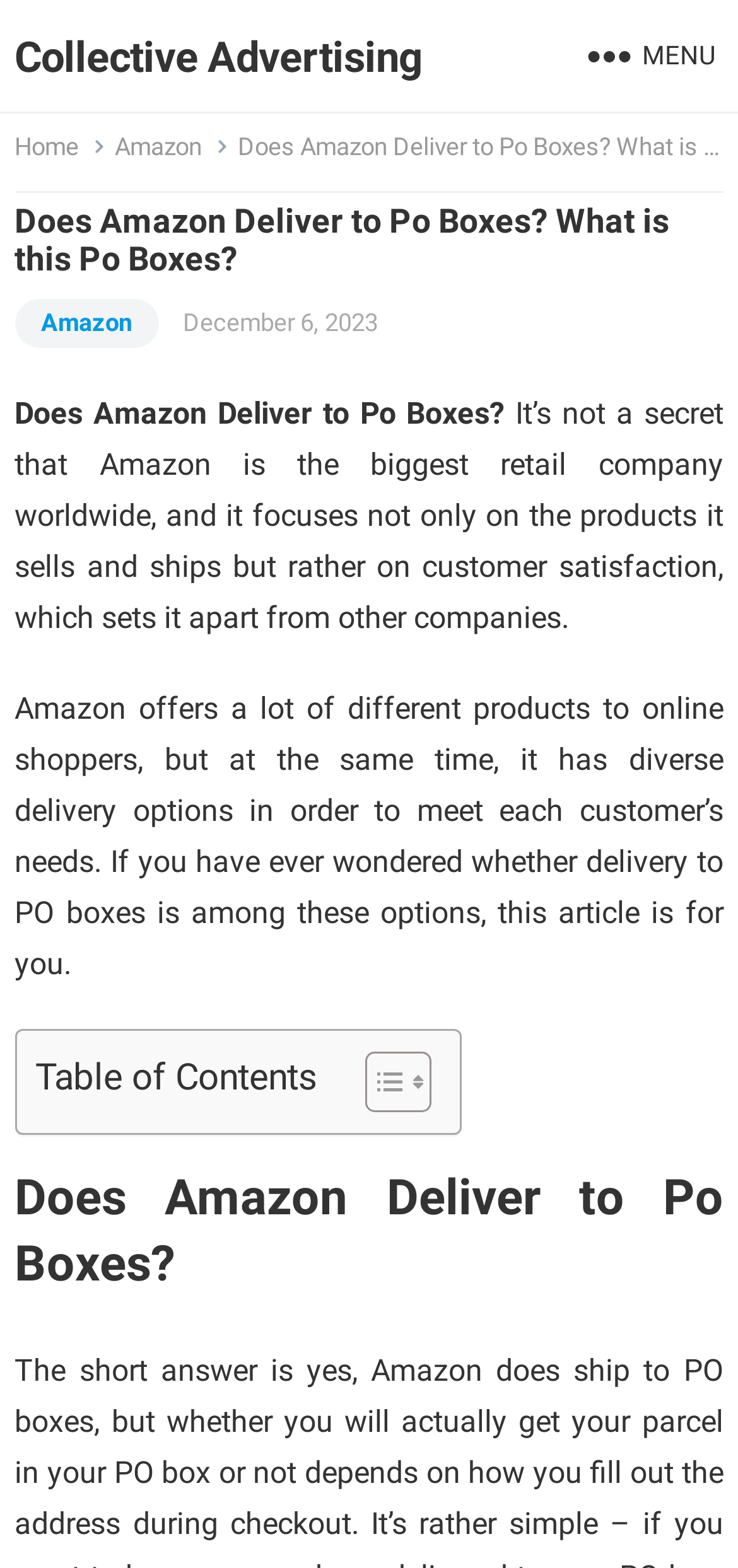From the details in the image, provide a thorough response to the question: What is the purpose of the article?

The article is written to answer a specific question, which is whether Amazon delivers to PO boxes, and it provides information about Amazon's delivery options and customer satisfaction.